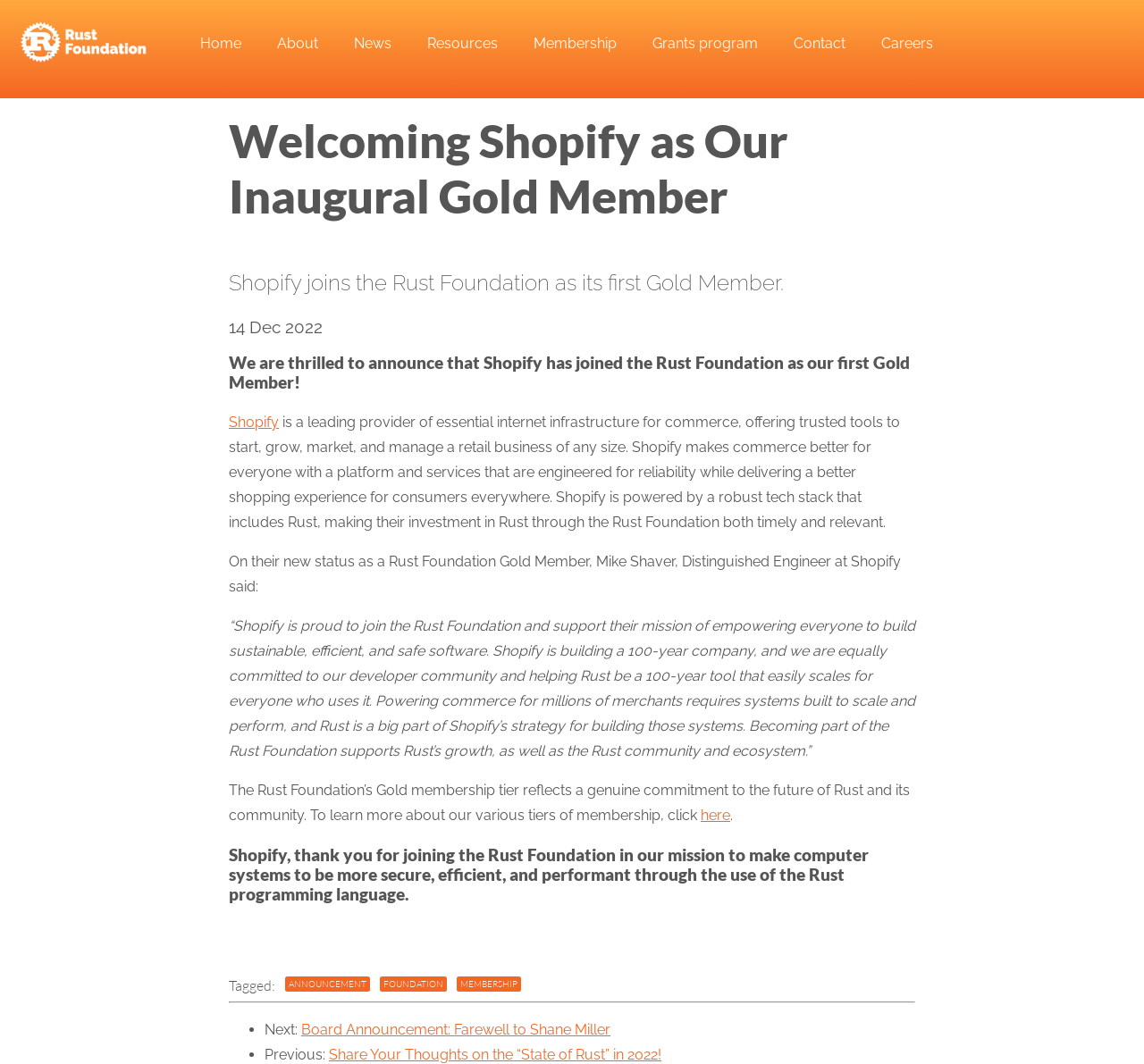Please find the bounding box for the UI element described by: "Grants program".

[0.57, 0.033, 0.662, 0.049]